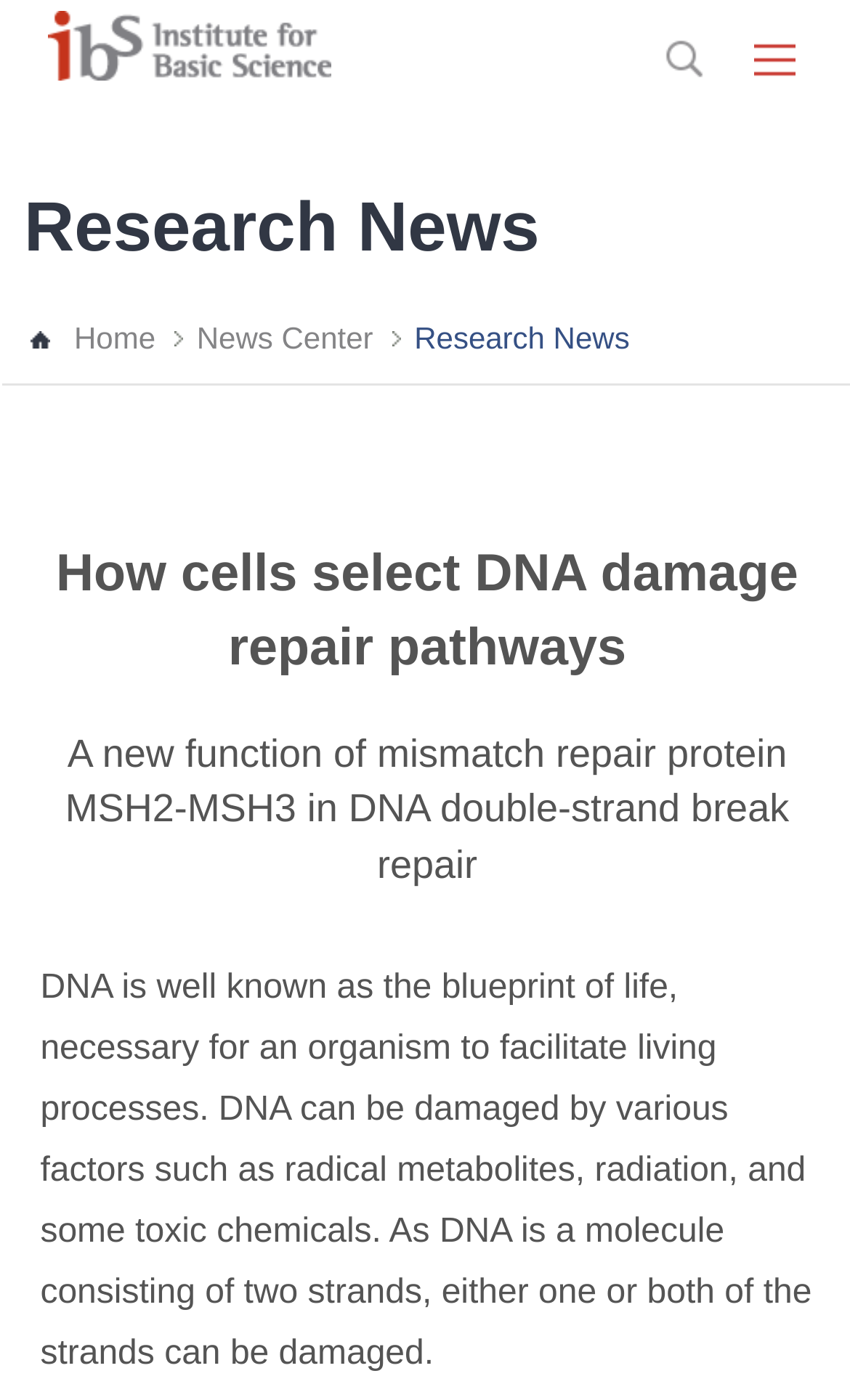Identify the bounding box for the given UI element using the description provided. Coordinates should be in the format (top-left x, top-left y, bottom-right x, bottom-right y) and must be between 0 and 1. Here is the description: Home

[0.036, 0.21, 0.209, 0.274]